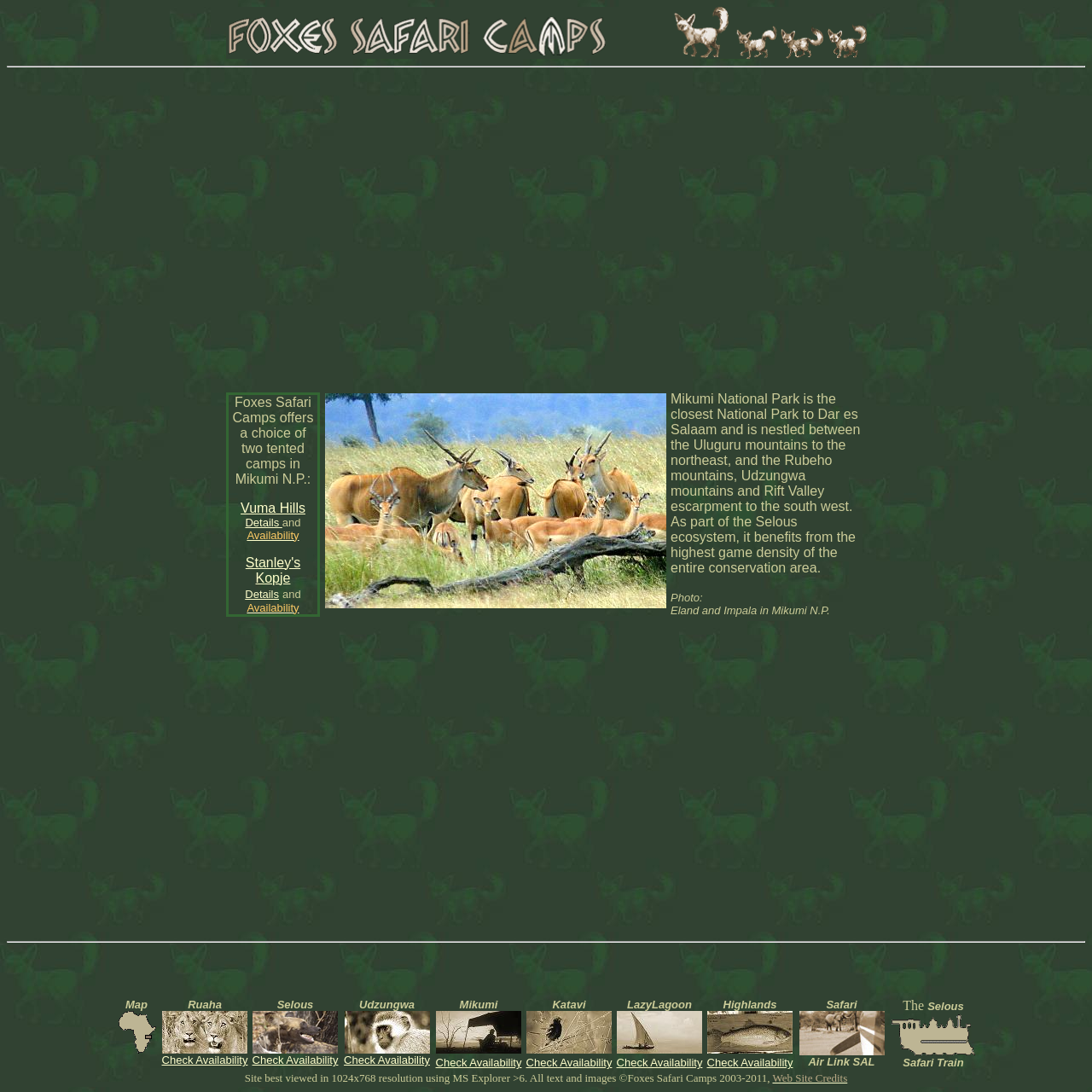Please find the bounding box coordinates of the element's region to be clicked to carry out this instruction: "View Map".

[0.107, 0.955, 0.143, 0.967]